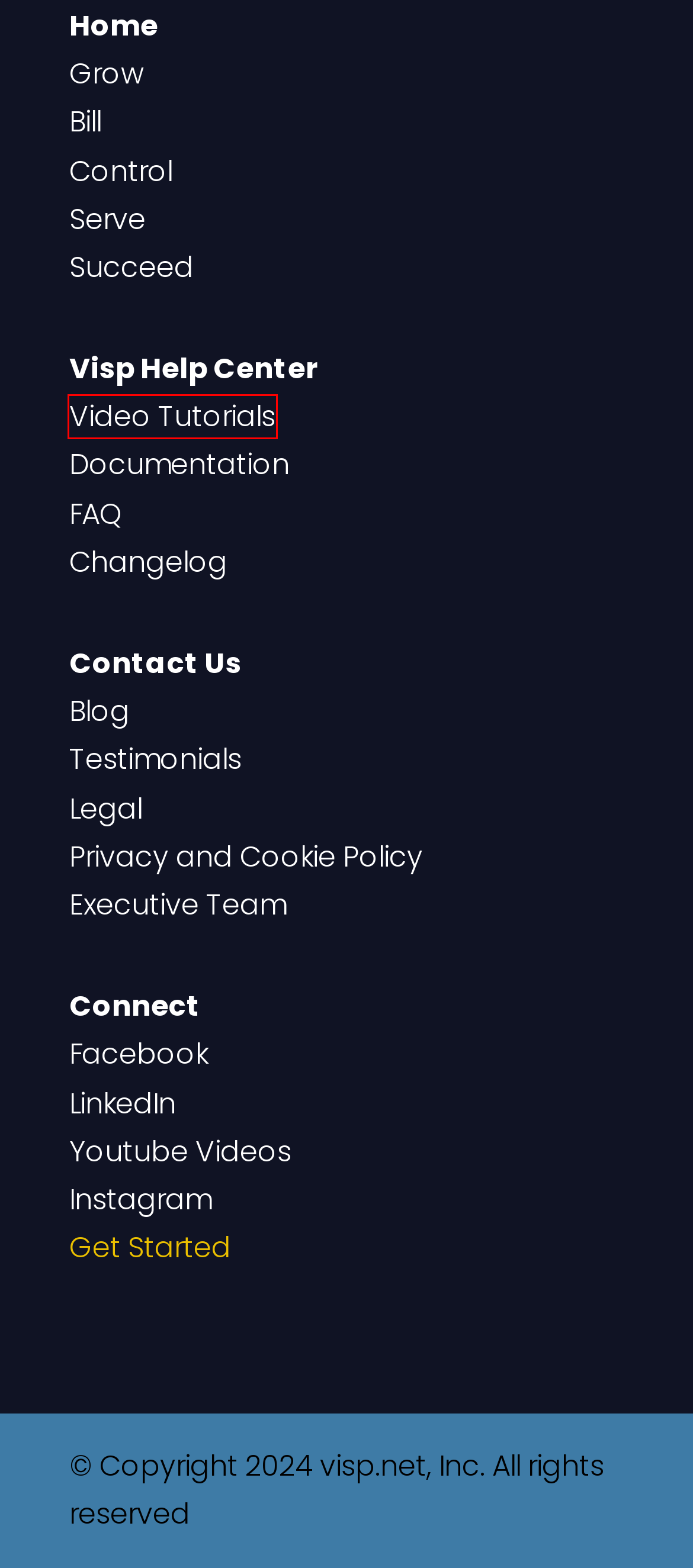You are given a webpage screenshot where a red bounding box highlights an element. Determine the most fitting webpage description for the new page that loads after clicking the element within the red bounding box. Here are the candidates:
A. Get Started - VISP
B. Business Services - VISP
C. Videos and Tutorials - VISP
D. Blog Page - VISP
E. Client Success - VISP
F. Help Documentations Archives - VISP
G. Success Stories - VISP
H. Service Guarantee - VISP

C